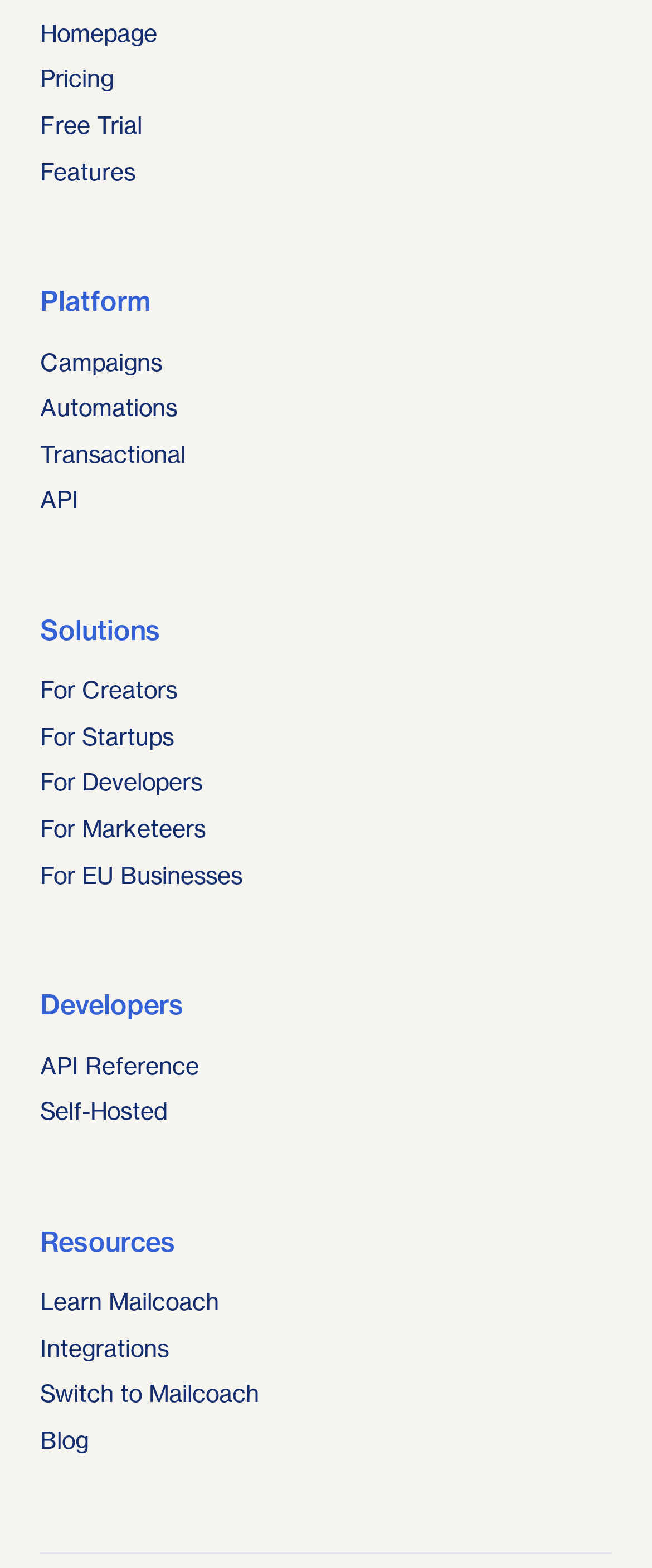What is the first link under the 'Solutions' heading?
Based on the image, answer the question with a single word or brief phrase.

For Creators